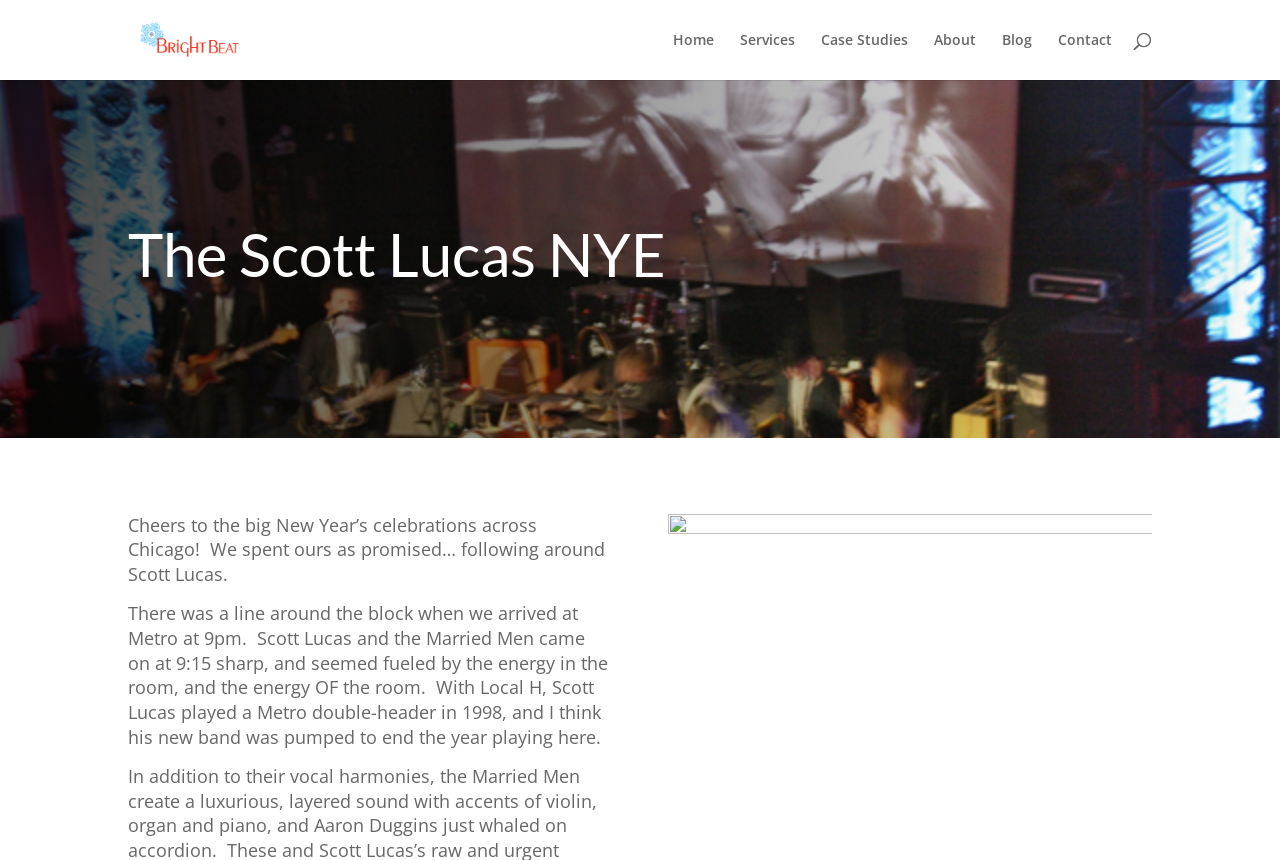What is the name of the band?
Please answer the question with a detailed response using the information from the screenshot.

I inferred this answer by reading the text 'Scott Lucas and the Married Men came on at 9:15 sharp...' which suggests that Scott Lucas is the lead singer of the band, and the band's name is Scott Lucas and the Married Men.